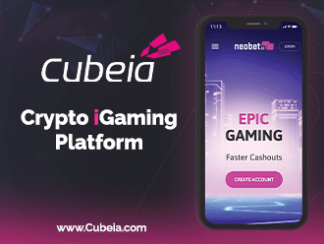Answer this question using a single word or a brief phrase:
Where is the Cubeia logo positioned?

Top left